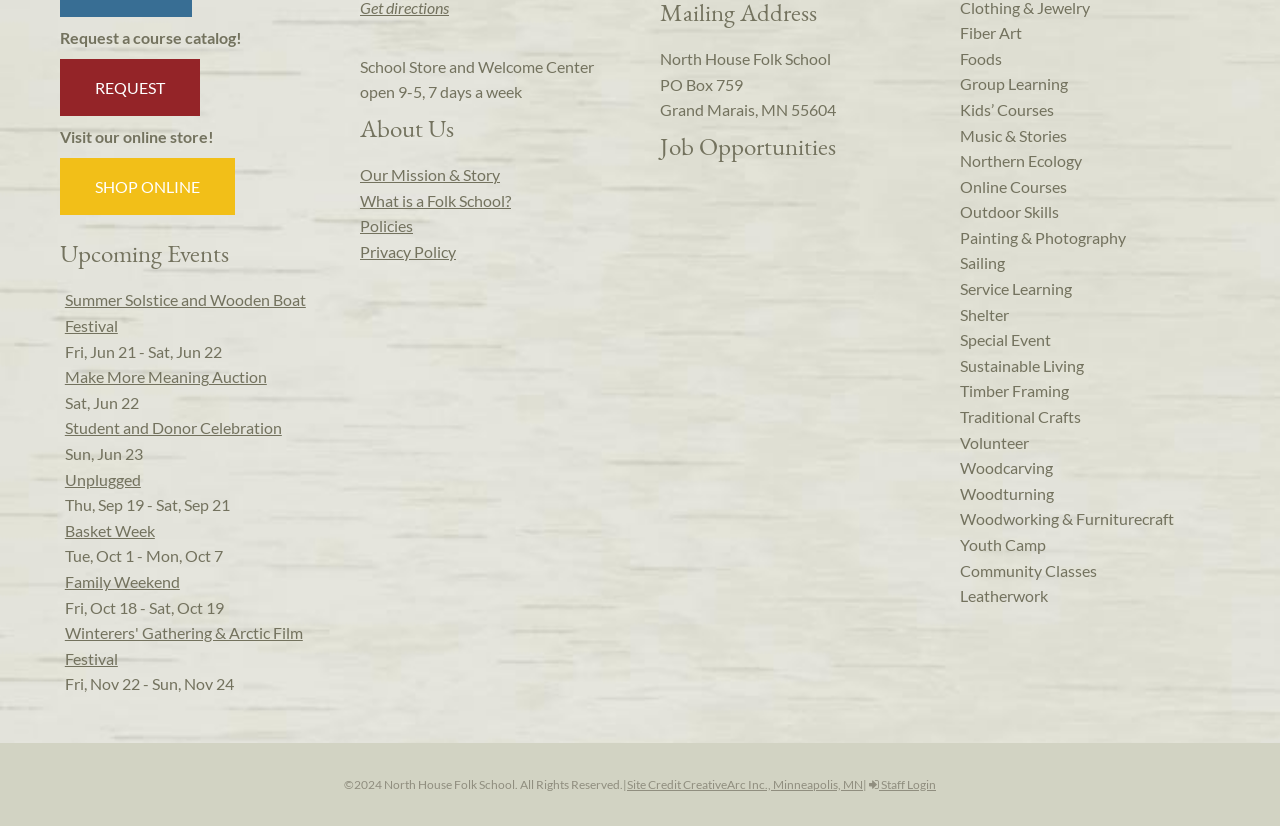Based on what you see in the screenshot, provide a thorough answer to this question: What is the name of the folk school?

I found the answer by looking at the static text element with the bounding box coordinates [0.516, 0.059, 0.649, 0.082], which contains the text 'North House Folk School'.